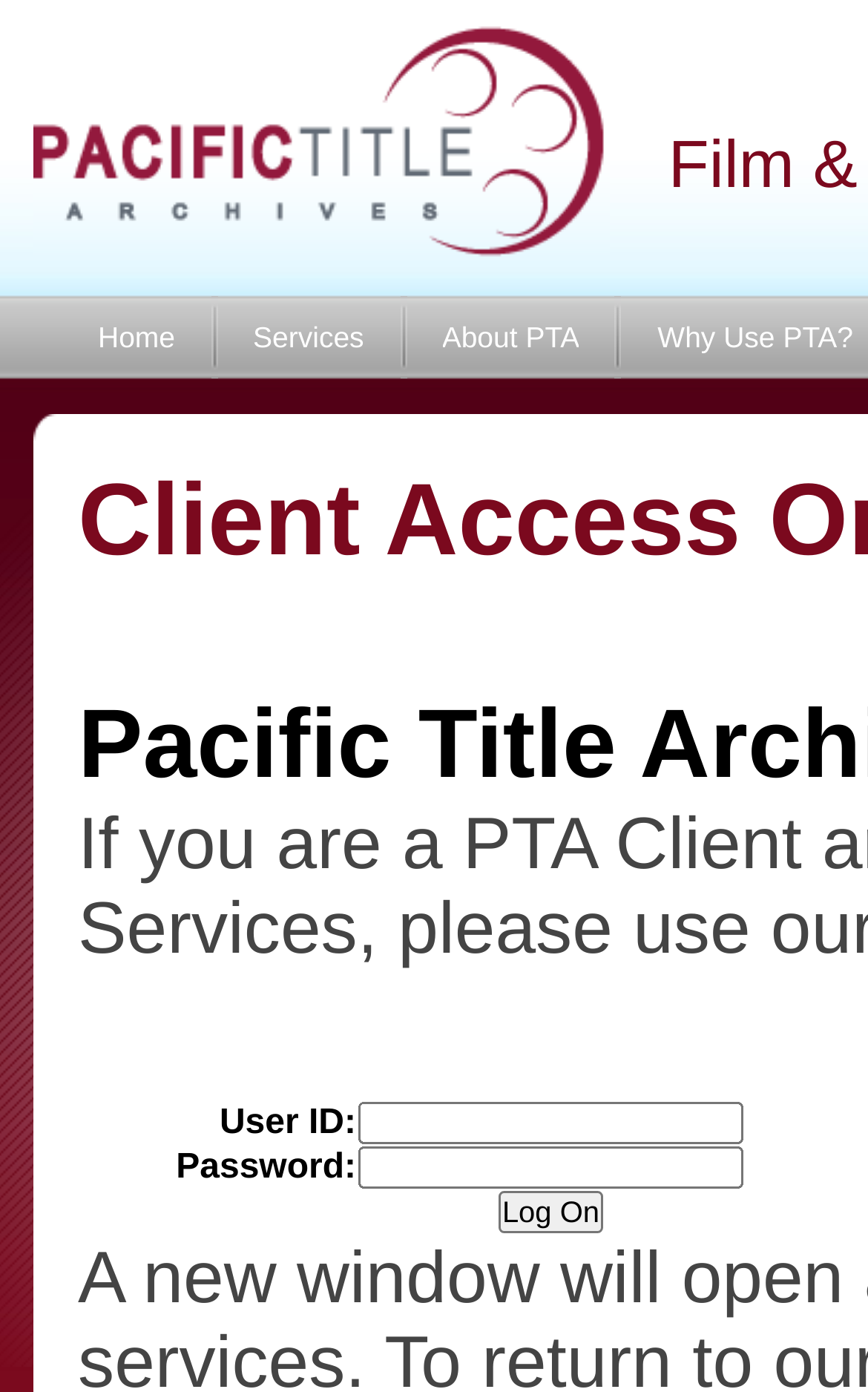Illustrate the webpage with a detailed description.

The webpage is a client access portal for Pacific Title Archives, a full-service media asset management company. At the top of the page, there is a large image that spans almost the entire width of the page. Below the image, there are four navigation links: "Home", "Services", "About PTA", and "Why Use PTA?", which are evenly spaced and aligned horizontally.

In the main content area, there is a table with three rows, each containing two grid cells. The first row has a label "User ID:" and a corresponding textbox for input. The second row has a label "Password:" and another textbox for input. The third row has a button labeled "Log On" that is centered within the row.

The layout of the page is organized, with clear spacing between elements and a consistent alignment of the navigation links and table rows. The image at the top of the page is prominent, while the login form is centered and easily accessible.